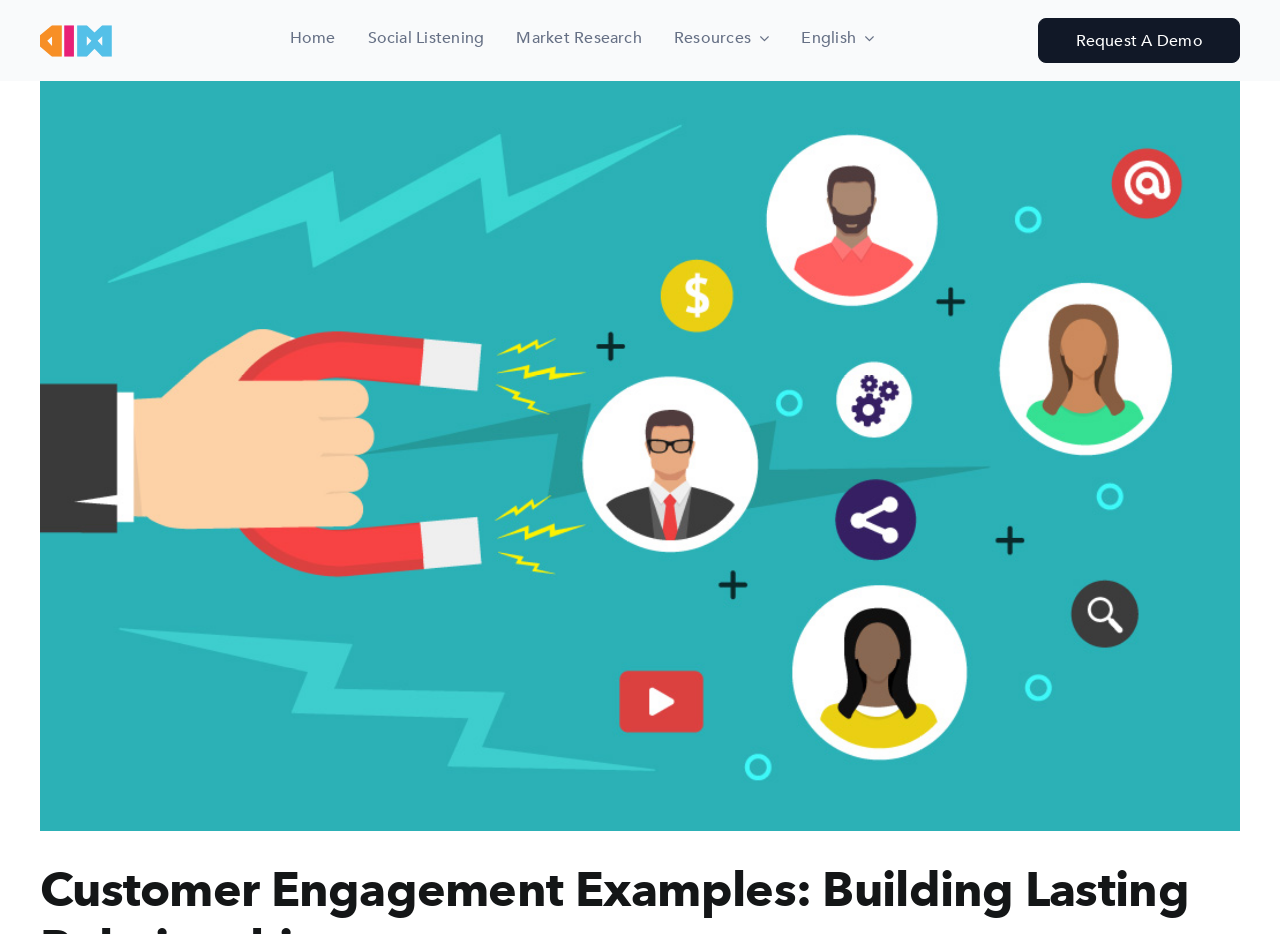Refer to the image and provide an in-depth answer to the question: 
What is the text above the main image?

I searched for a 'StaticText' element near the image and found one with the text 'View Larger Image', which is likely to be above the main image.